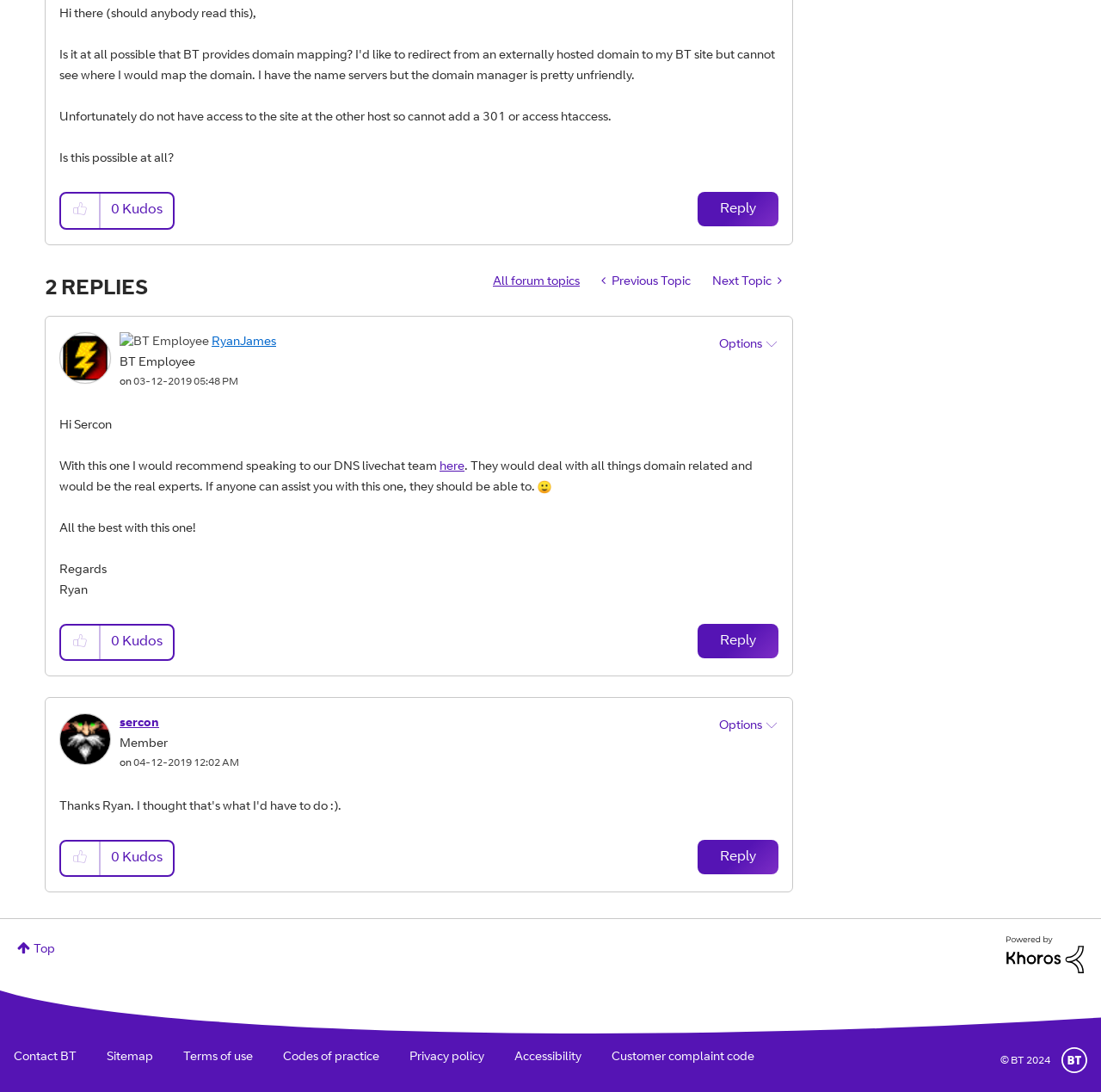Locate the bounding box coordinates of the UI element described by: "All forum topics". The bounding box coordinates should consist of four float numbers between 0 and 1, i.e., [left, top, right, bottom].

[0.438, 0.243, 0.537, 0.273]